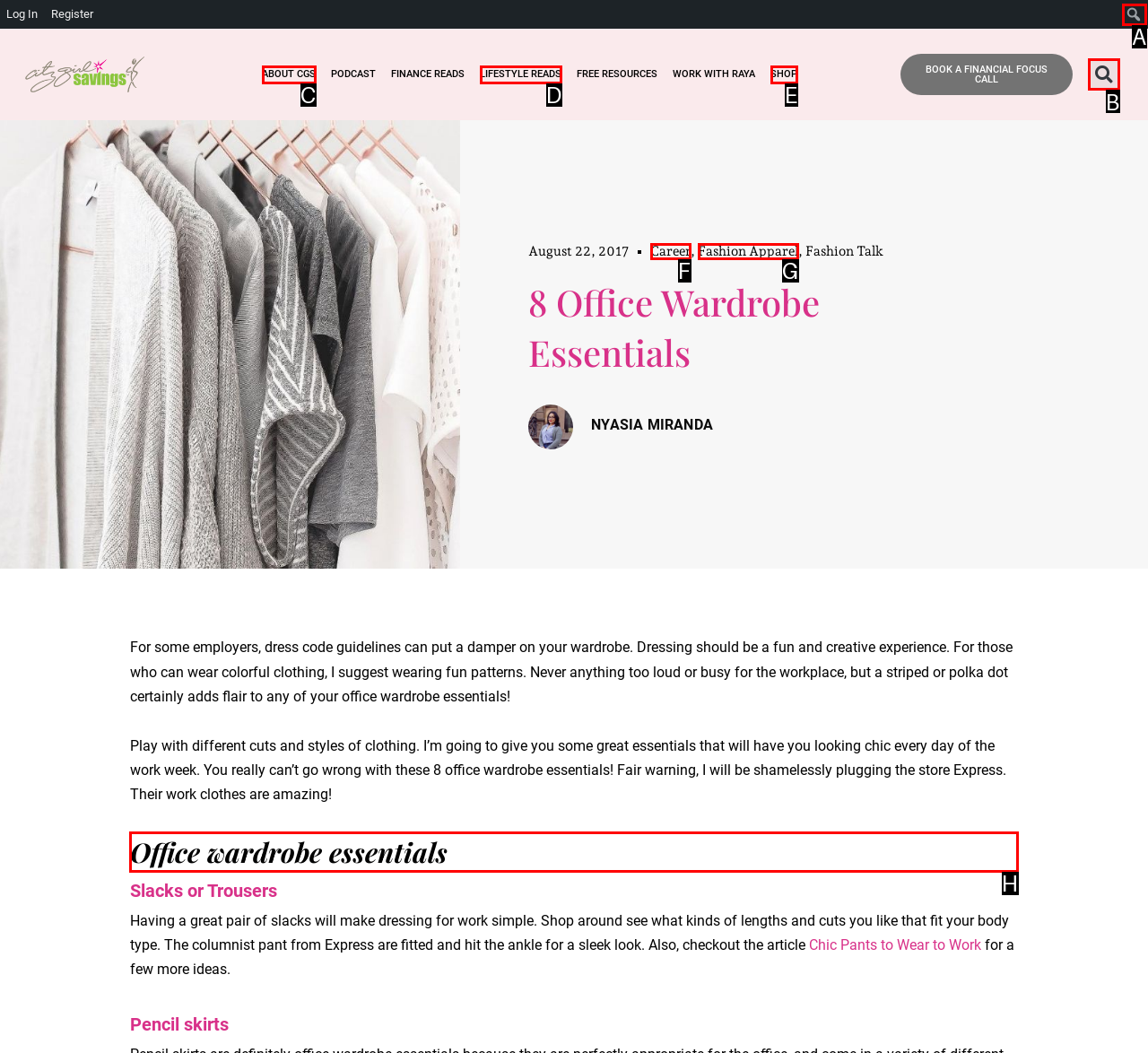For the task: Learn about office wardrobe essentials, identify the HTML element to click.
Provide the letter corresponding to the right choice from the given options.

H